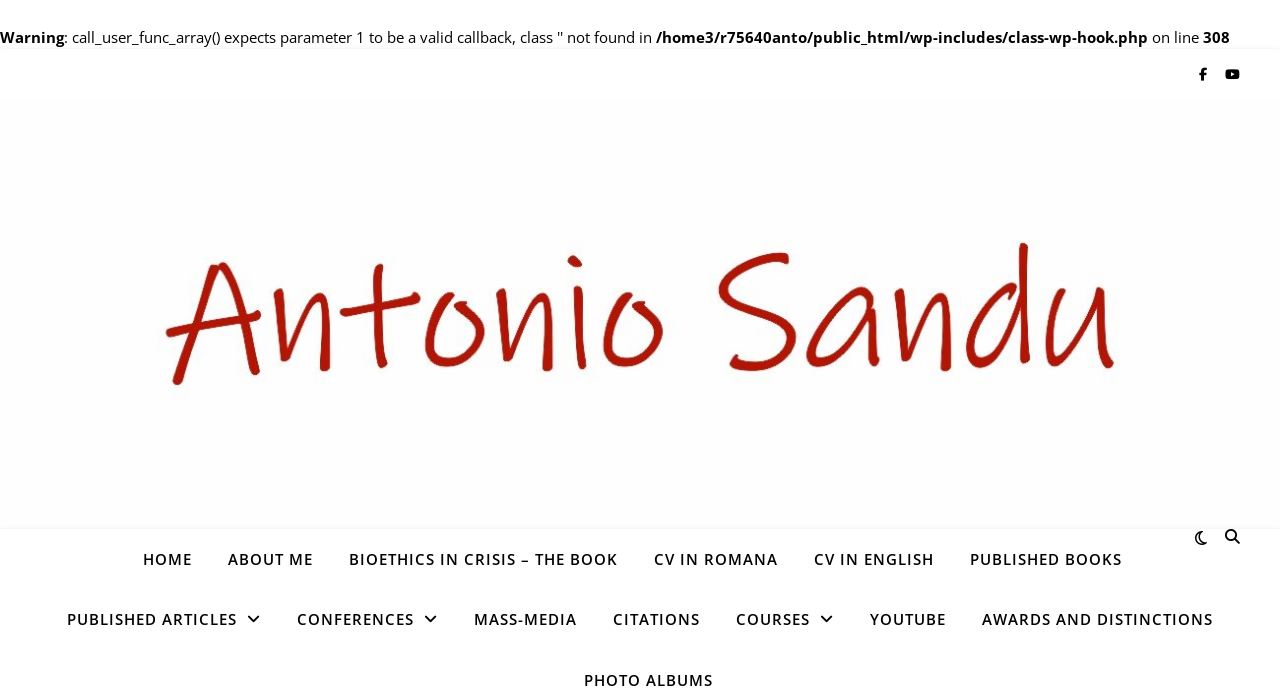Given the element description, predict the bounding box coordinates in the format (top-left x, top-left y, bottom-right x, bottom-right y). Make sure all values are between 0 and 1. Here is the element description: CV in english

[0.623, 0.763, 0.742, 0.849]